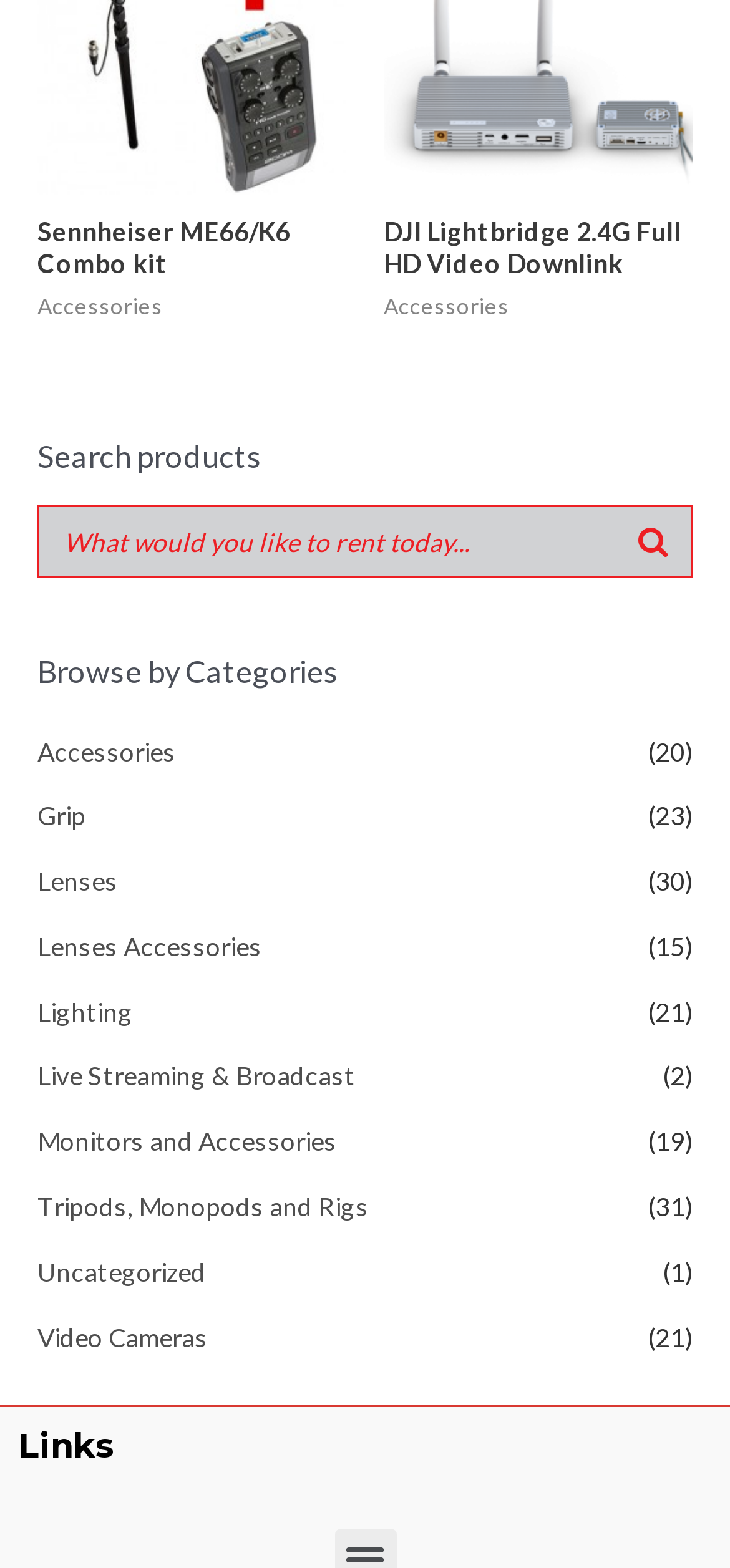Provide the bounding box coordinates of the HTML element described by the text: "Video Cameras". The coordinates should be in the format [left, top, right, bottom] with values between 0 and 1.

[0.051, 0.842, 0.285, 0.862]